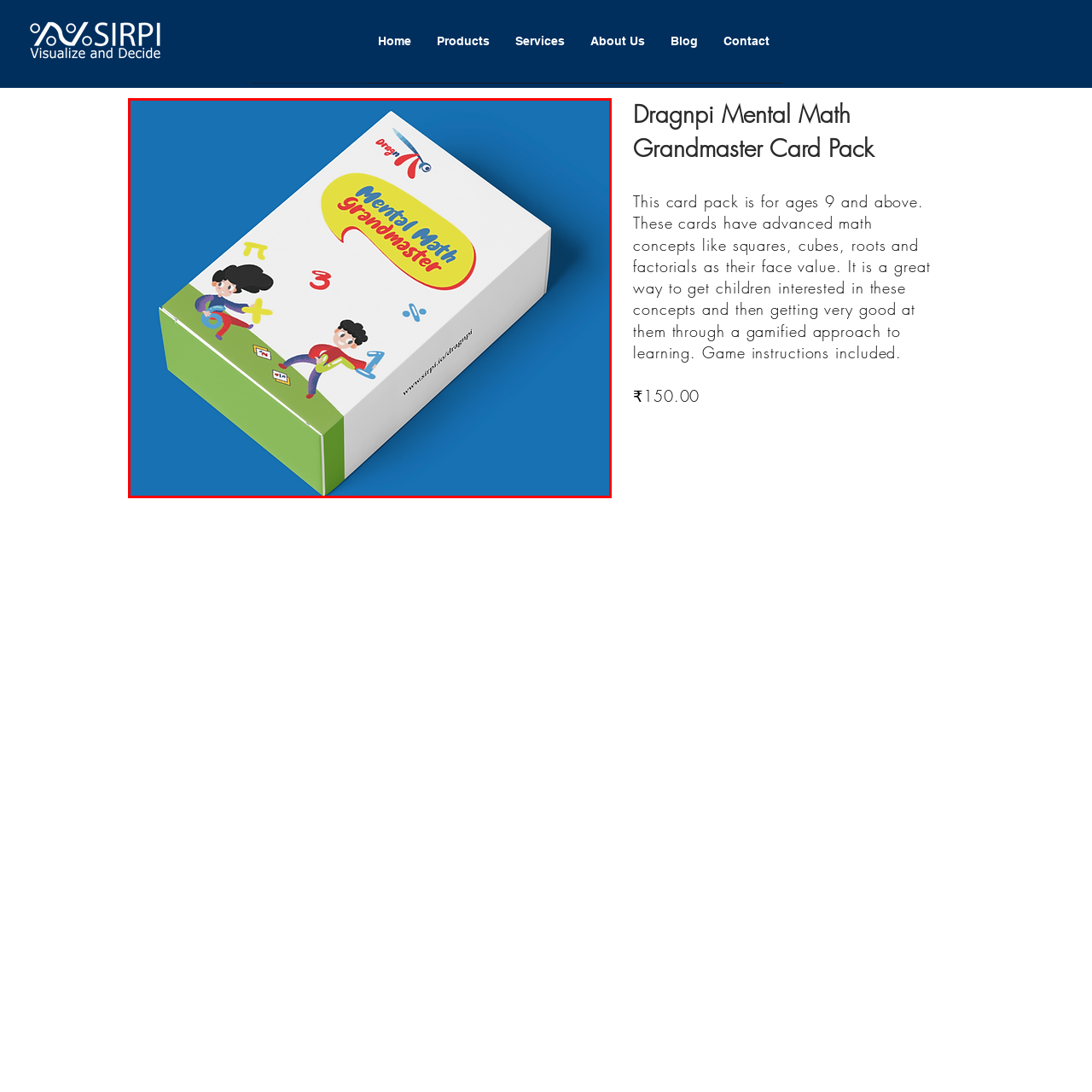What is the recommended age range for the card pack?
Observe the image inside the red bounding box carefully and answer the question in detail.

According to the caption, the card pack is 'recommended for kids aged nine and above', specifying the target age range for the product.